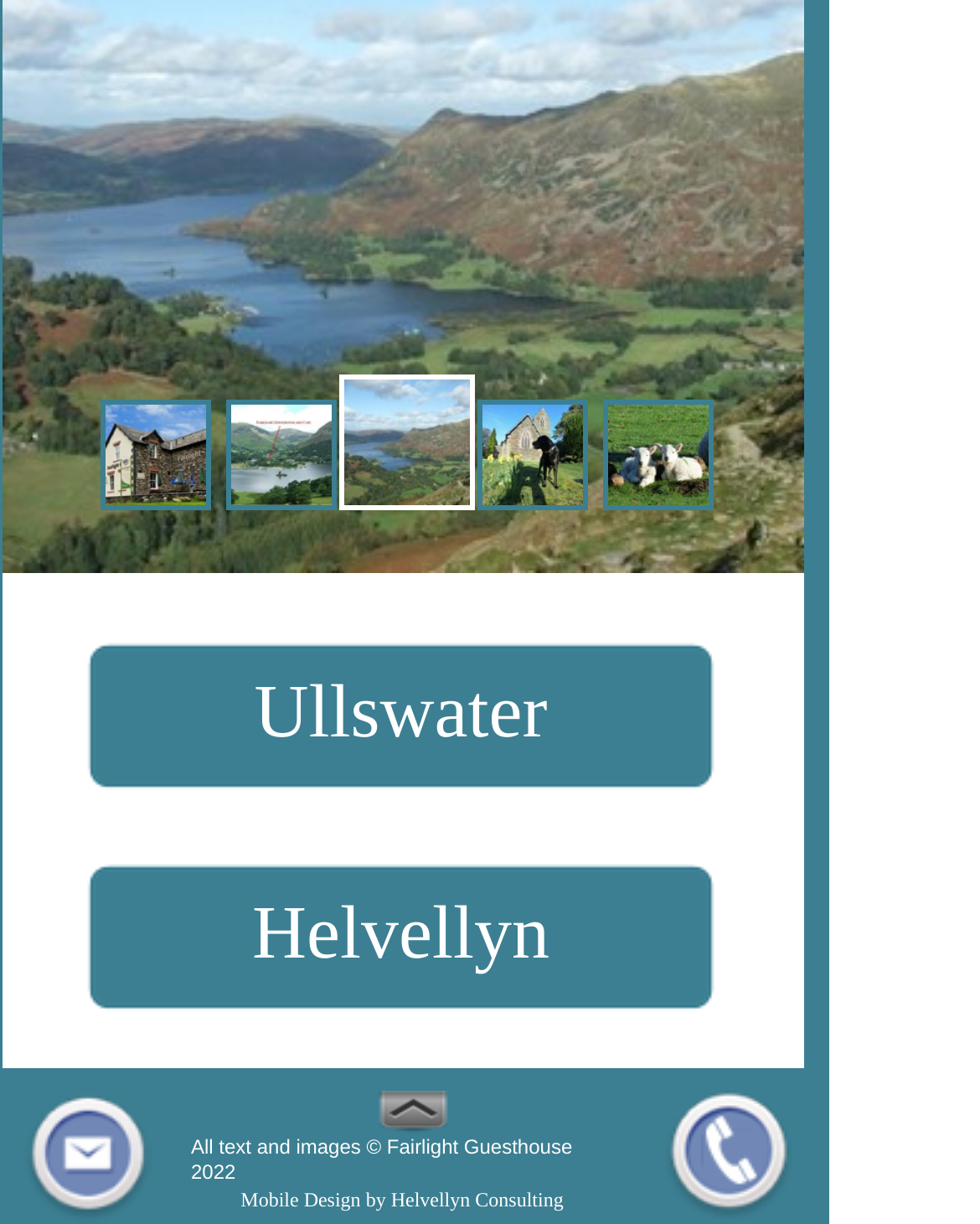Provide a brief response to the question using a single word or phrase: 
What is the copyright year of the website?

2022